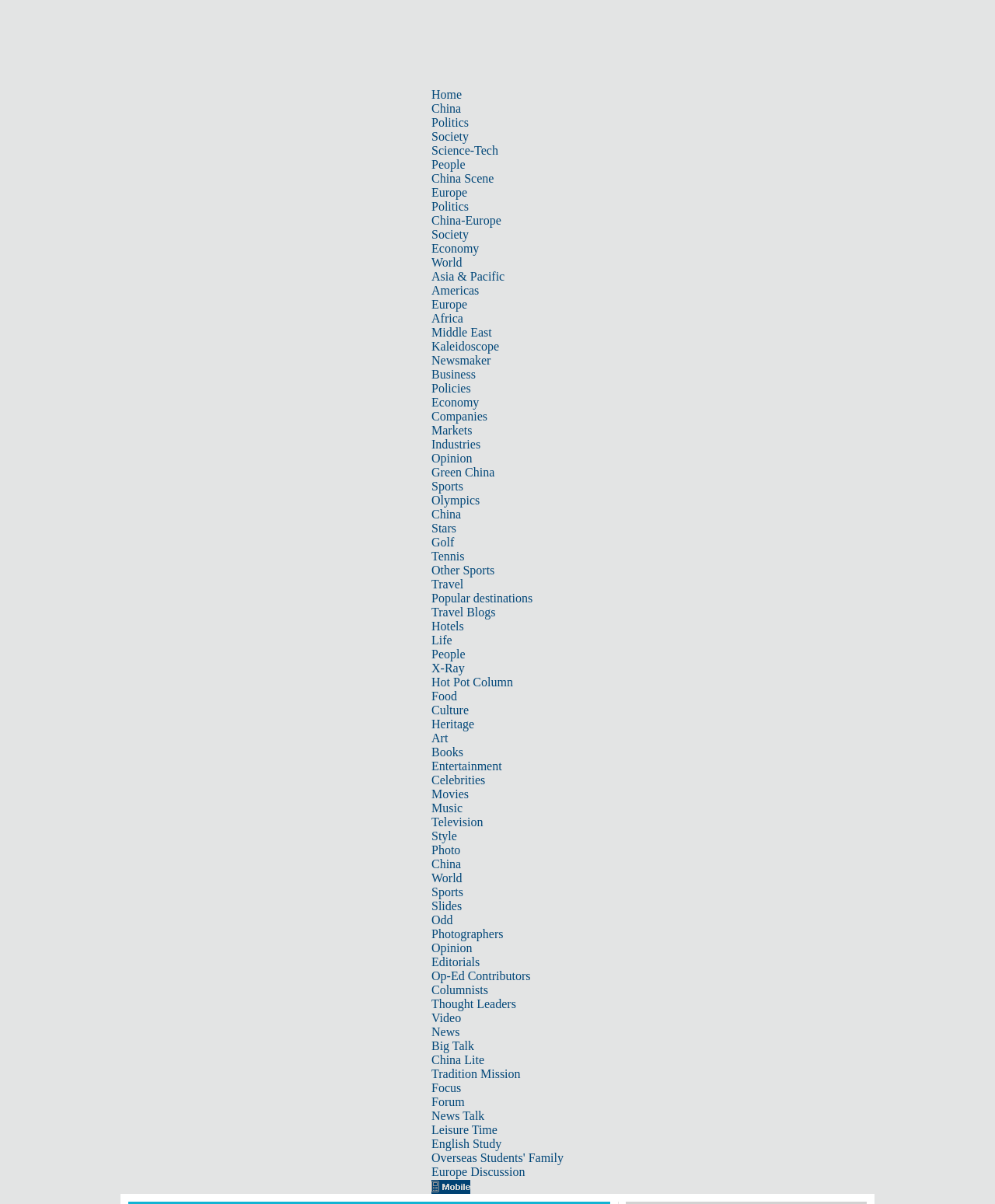Give a succinct answer to this question in a single word or phrase: 
How many sections are there in the top navigation bar?

24